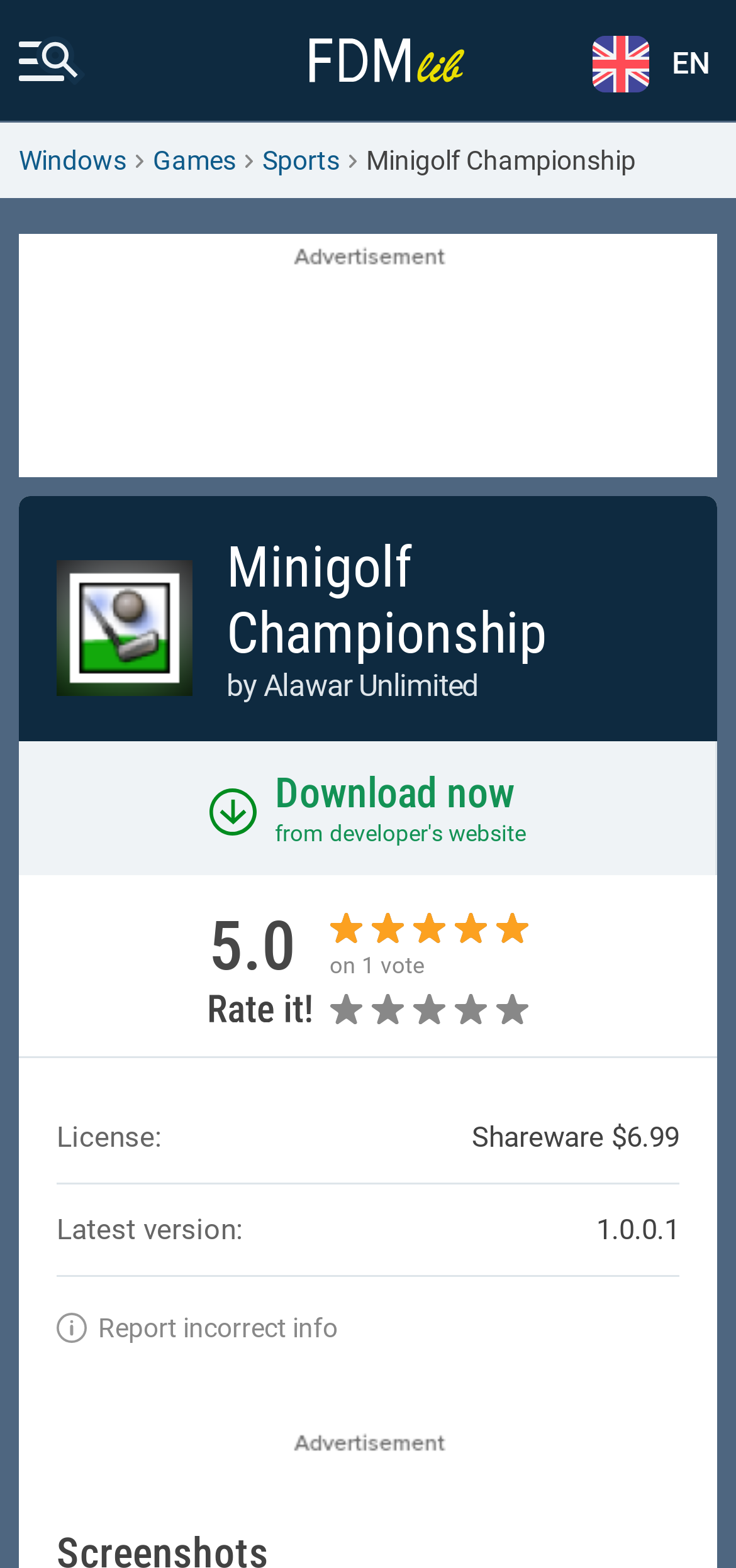Please identify the coordinates of the bounding box that should be clicked to fulfill this instruction: "Report incorrect game information".

[0.133, 0.837, 0.459, 0.856]